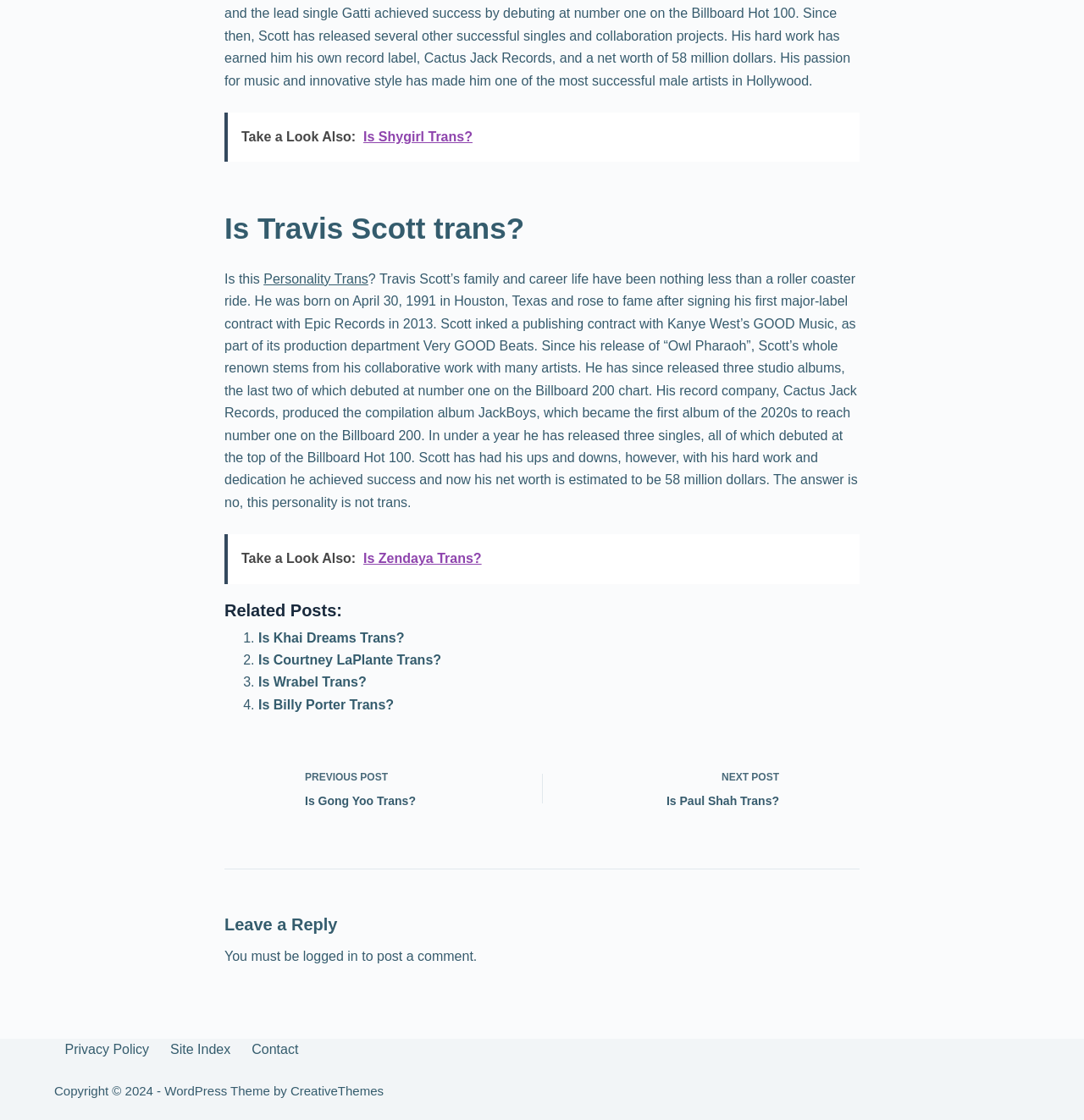Find and specify the bounding box coordinates that correspond to the clickable region for the instruction: "Access My account".

None